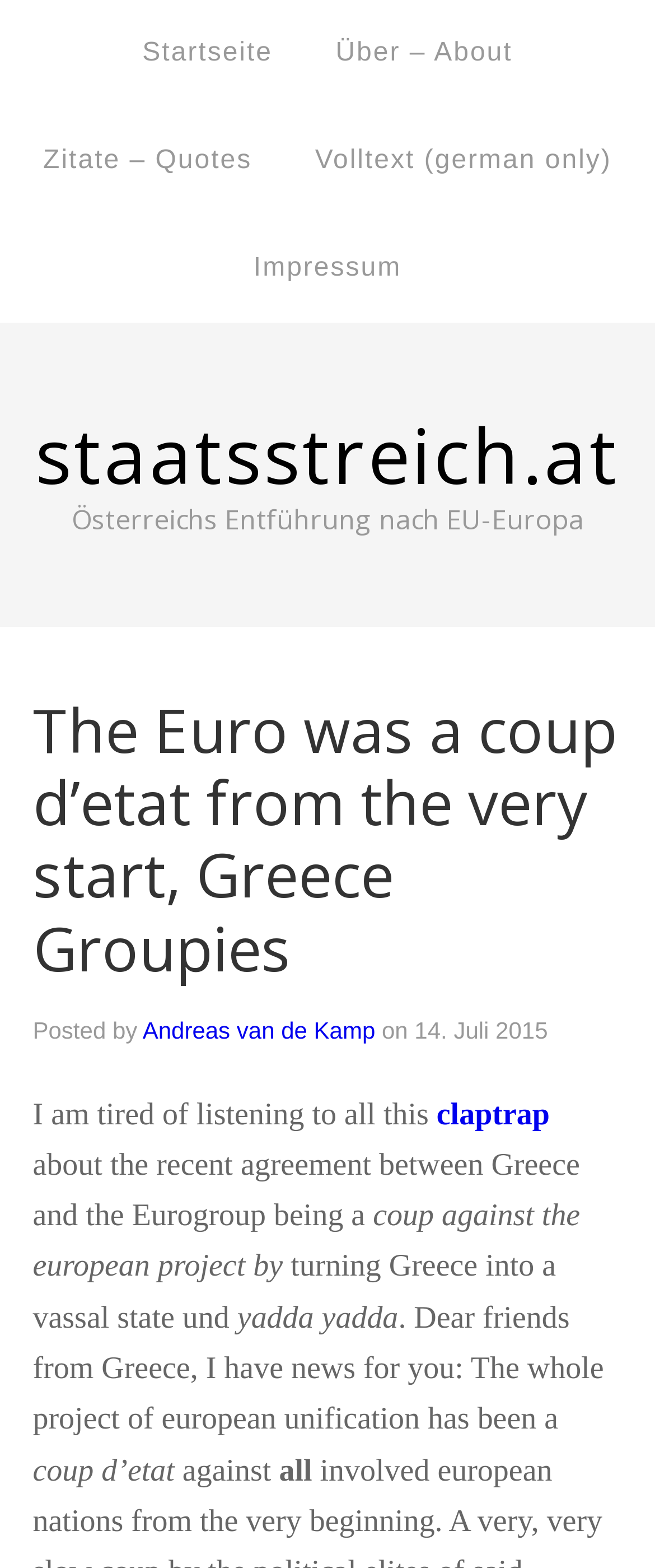Answer the question with a single word or phrase: 
What is the tone of the article?

Critical